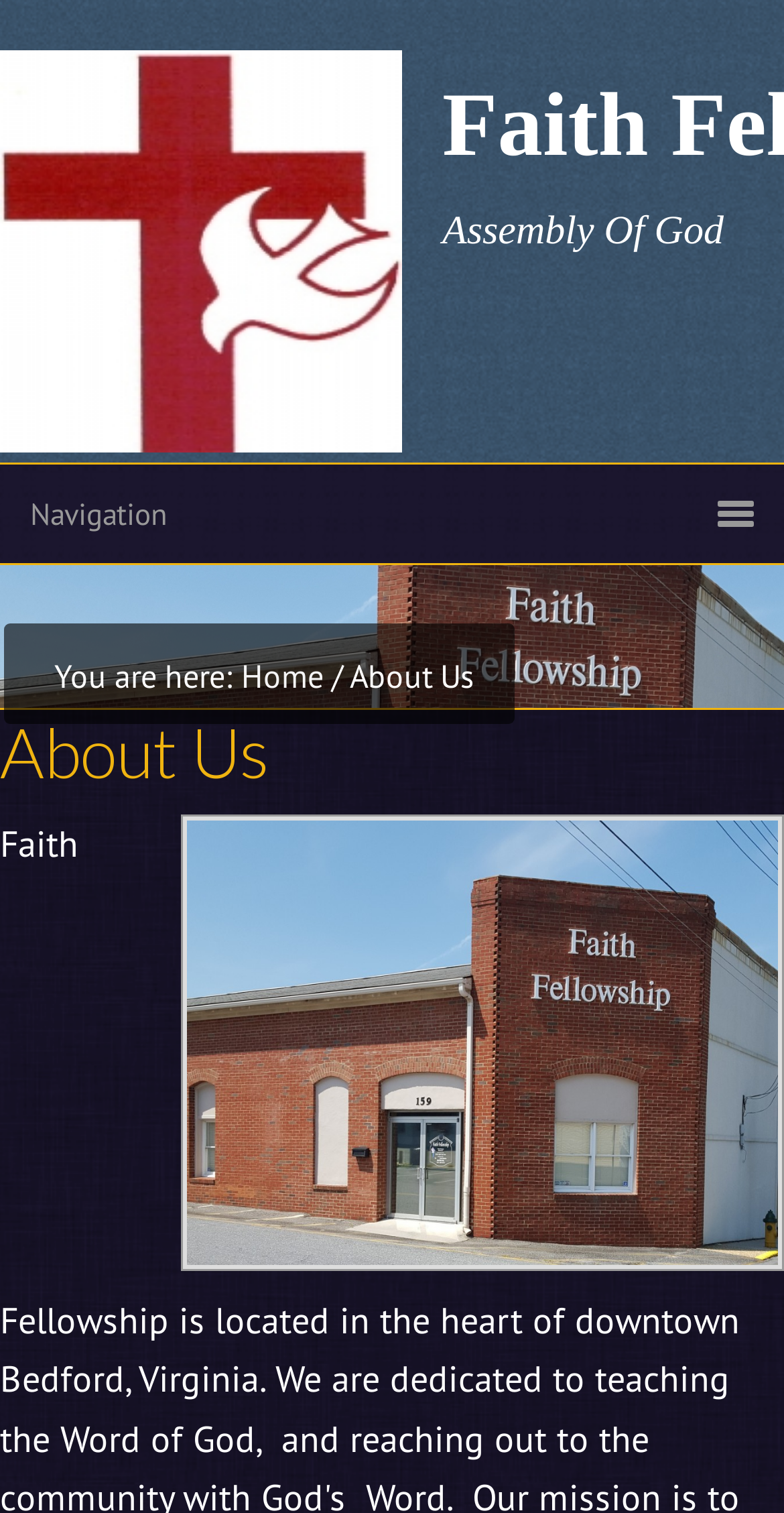Specify the bounding box coordinates (top-left x, top-left y, bottom-right x, bottom-right y) of the UI element in the screenshot that matches this description: Home

[0.308, 0.431, 0.413, 0.457]